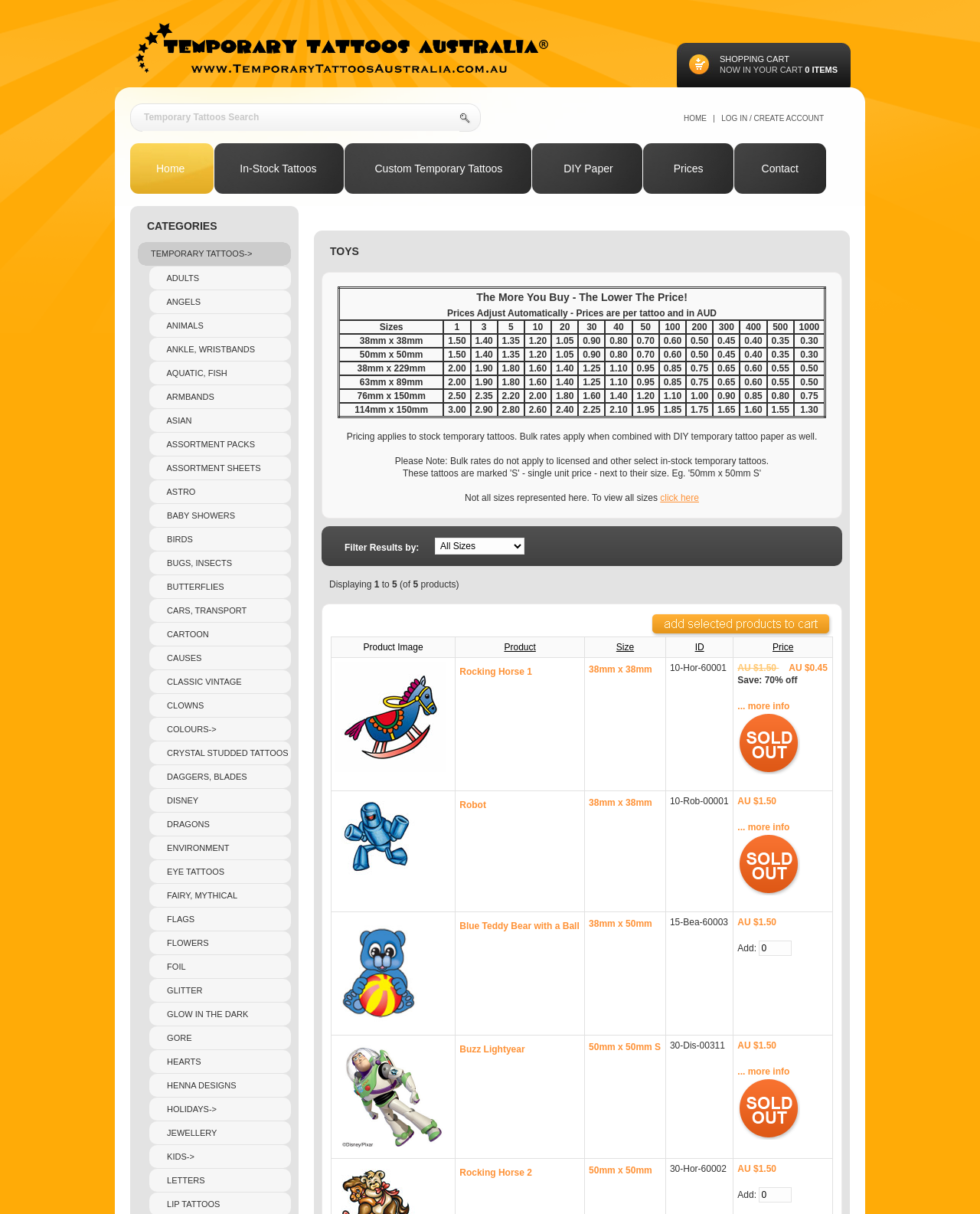Offer a detailed account of what is visible on the webpage.

This webpage is an online store for temporary tattoos, with a wide range of designs available for purchase. At the top of the page, there are several links, including "HOME", "LOG IN / CREATE ACCOUNT", and "SHOPPING CART", which is accompanied by a notification "0 ITEMS" and "NOW IN YOUR CART". 

Below the top links, there is a search bar with a "Search" button, allowing users to search for specific tattoo designs. 

On the left side of the page, there is a menu with various categories, including "TEMPORARY TATTOOS", "ADULTS", "ANGELS", "ANIMALS", and many more. These categories are listed in a vertical column, with each item indented under the "TEMPORARY TATTOOS" heading.

On the right side of the page, there is a table with a heading "TOYS" and a description "The More You Buy - The Lower The Price! Prices Adjust Automatically - Prices are per tattoo and in AUD". The table has several rows and columns, with column headers such as "Sizes", "1", "3", "5", and so on, up to "1000". Each row appears to represent a different tattoo design, with the sizes and prices listed in the corresponding columns.

Overall, the webpage is designed to allow users to browse and purchase temporary tattoos from a wide range of categories and designs.